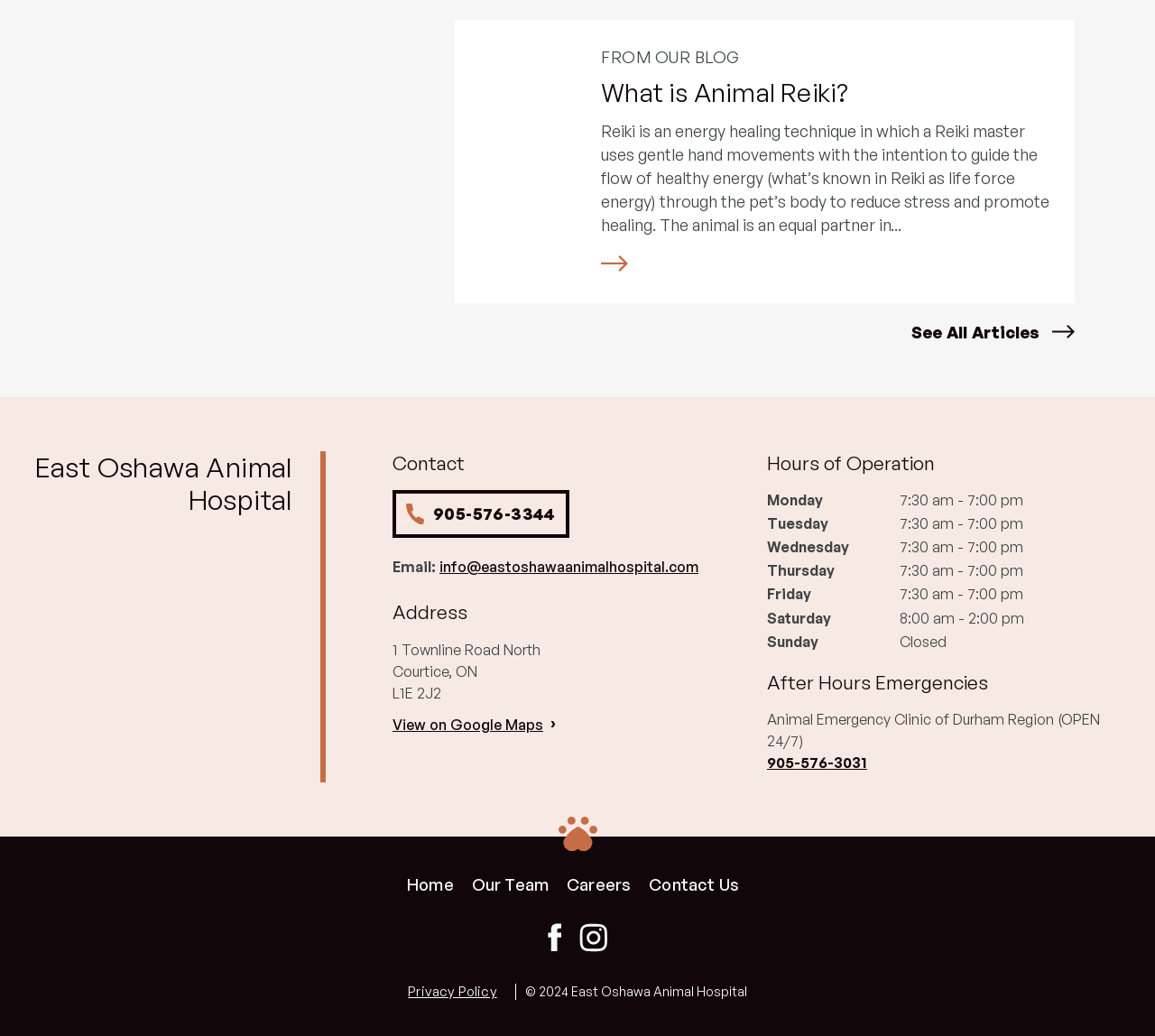Provide a brief response in the form of a single word or phrase:
What is the name of the animal hospital?

East Oshawa Animal Hospital